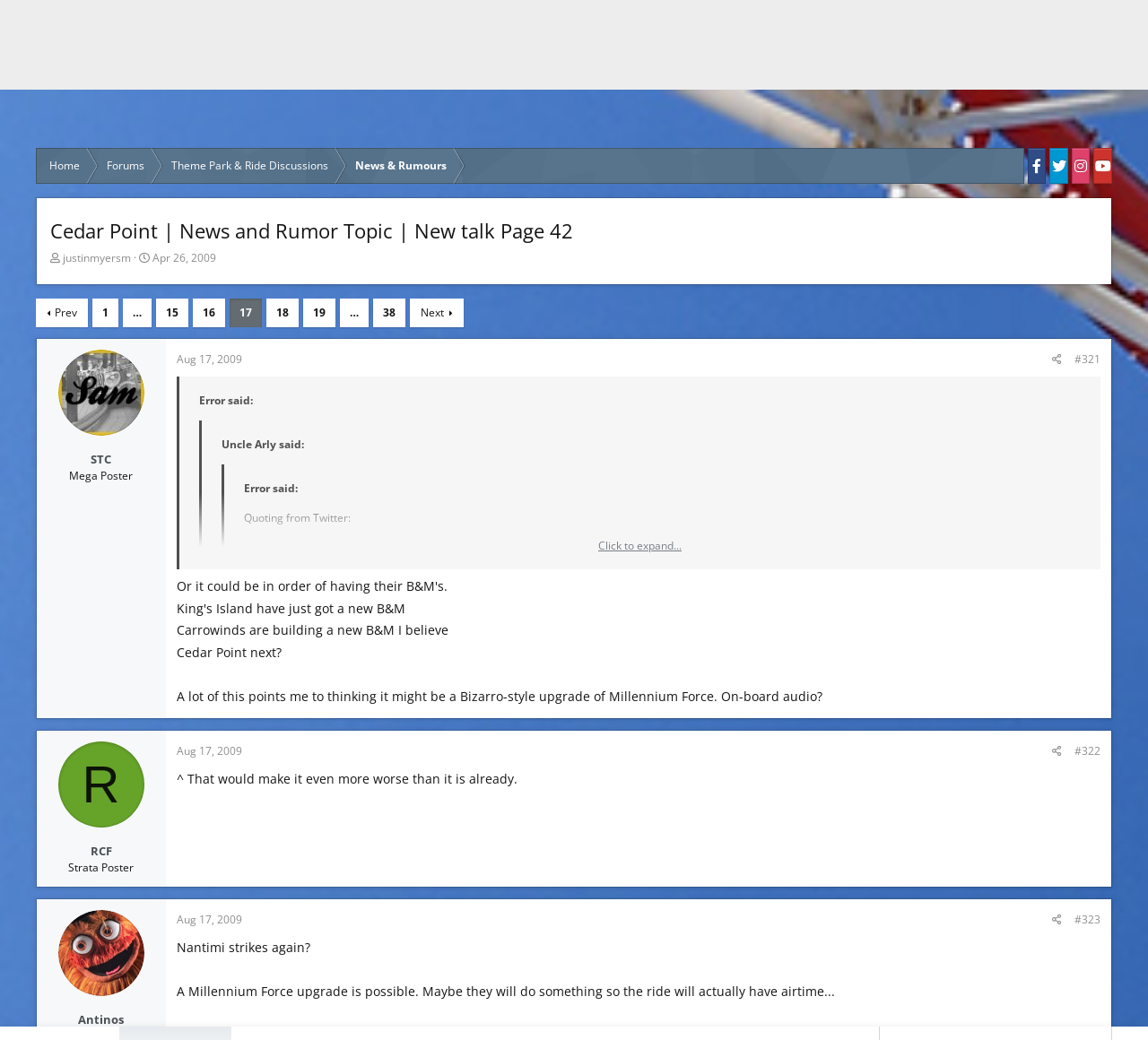Determine the coordinates of the bounding box that should be clicked to complete the instruction: "Log in". The coordinates should be represented by four float numbers between 0 and 1: [left, top, right, bottom].

[0.788, 0.025, 0.856, 0.061]